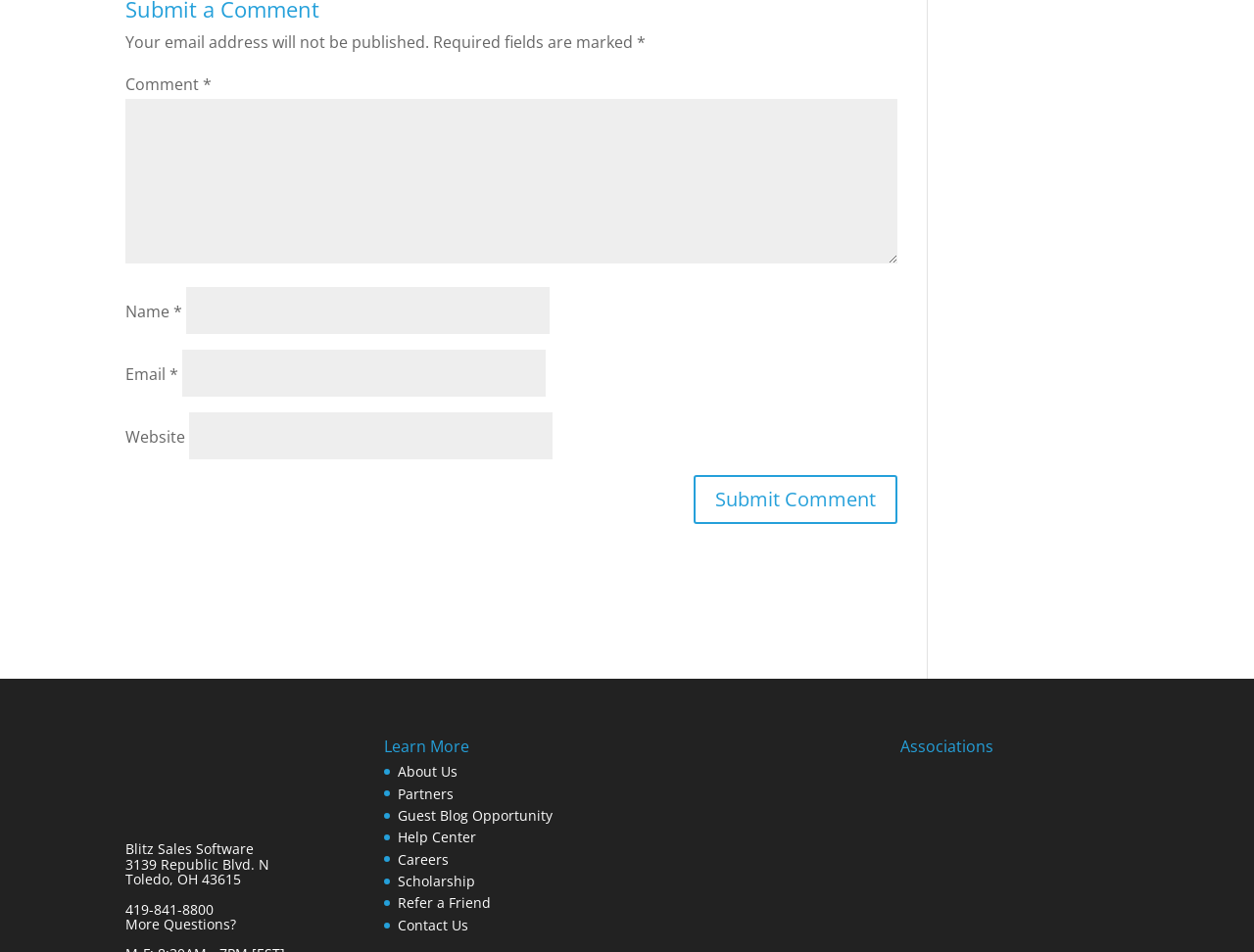What is the company name mentioned on the webpage?
Give a one-word or short-phrase answer derived from the screenshot.

Blitz Sales Software